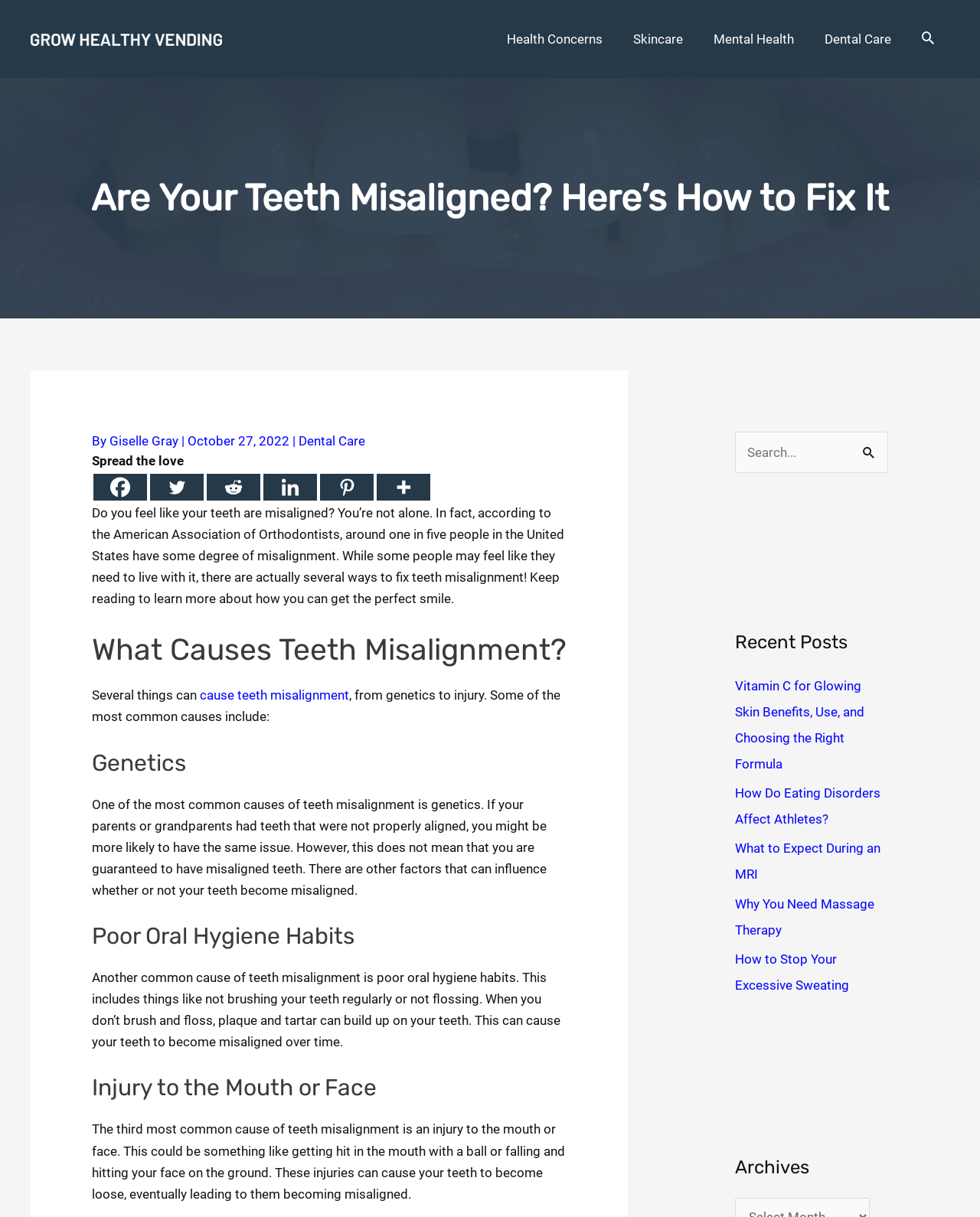Find the bounding box coordinates for the area that should be clicked to accomplish the instruction: "Click the 'Facebook' link".

[0.095, 0.389, 0.15, 0.411]